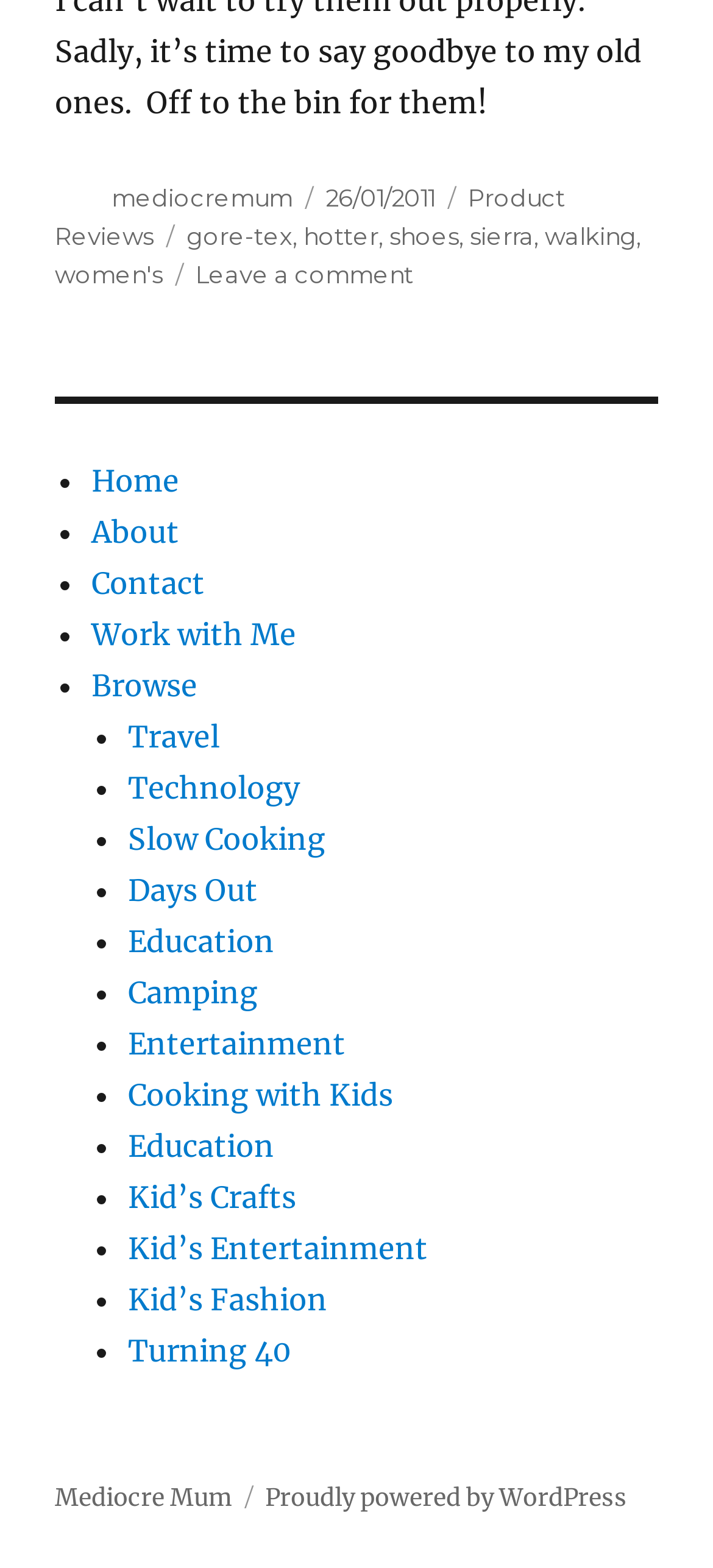Please determine the bounding box coordinates of the section I need to click to accomplish this instruction: "Browse the 'Travel' category".

[0.179, 0.458, 0.308, 0.482]